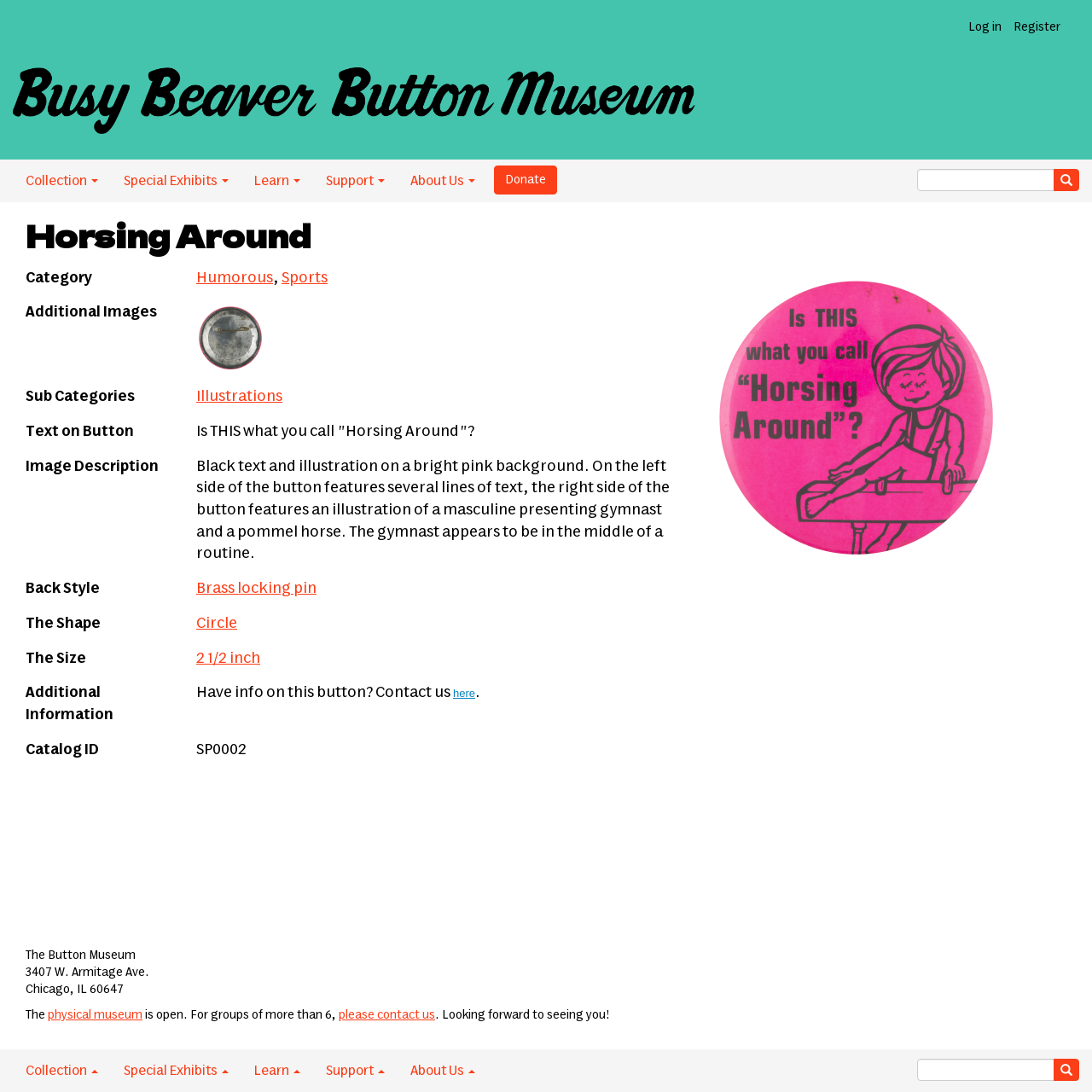Please find the bounding box for the UI component described as follows: "Log in".

[0.881, 0.012, 0.923, 0.038]